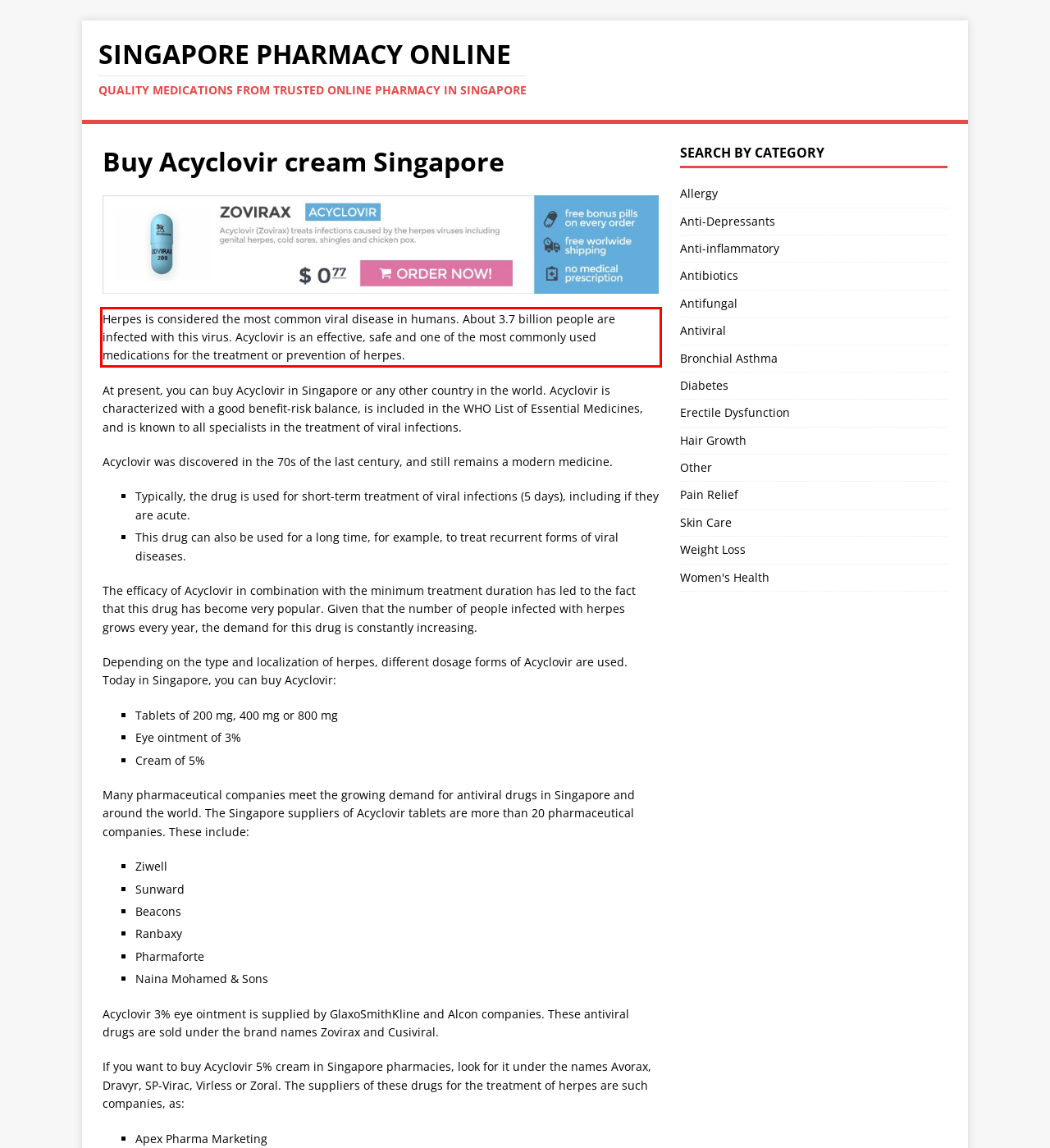You have a screenshot of a webpage, and there is a red bounding box around a UI element. Utilize OCR to extract the text within this red bounding box.

Herpes is considered the most common viral disease in humans. About 3.7 billion people are infected with this virus. Acyclovir is an effective, safe and one of the most commonly used medications for the treatment or prevention of herpes.